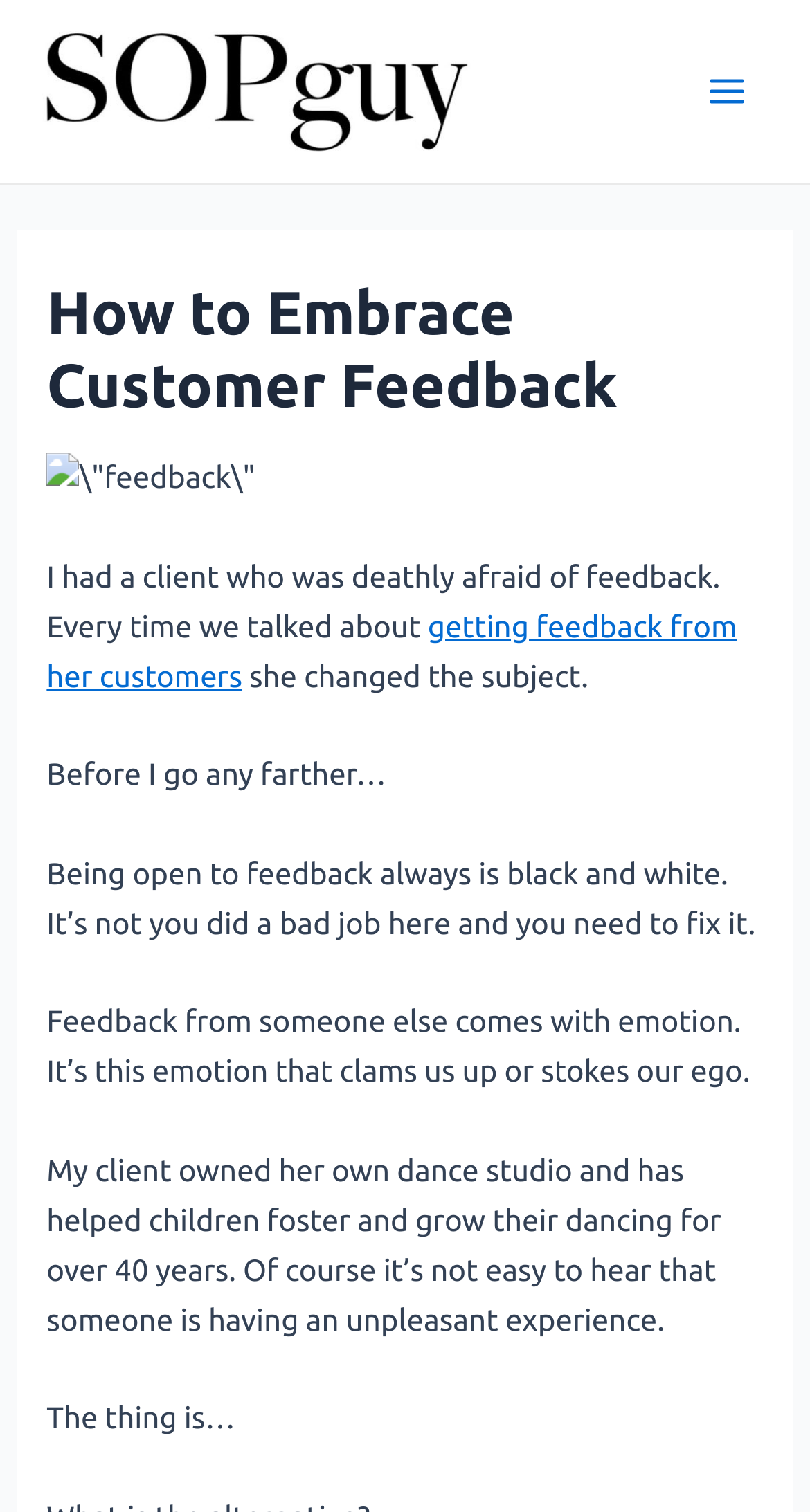Provide your answer to the question using just one word or phrase: What is the author's tone towards feedback?

open